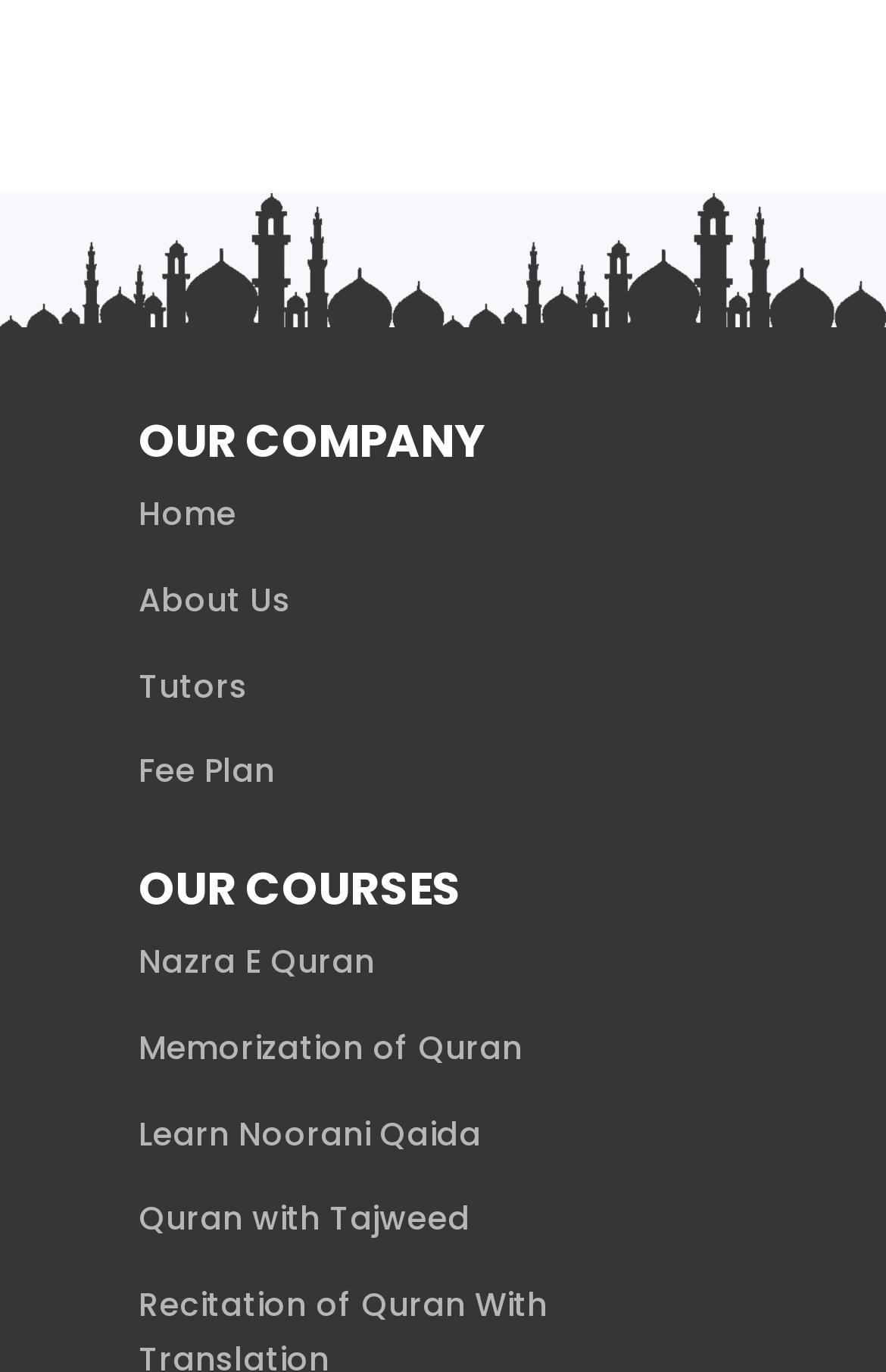Please identify the bounding box coordinates of the element on the webpage that should be clicked to follow this instruction: "learn Nazra E Quran". The bounding box coordinates should be given as four float numbers between 0 and 1, formatted as [left, top, right, bottom].

[0.156, 0.684, 0.423, 0.717]